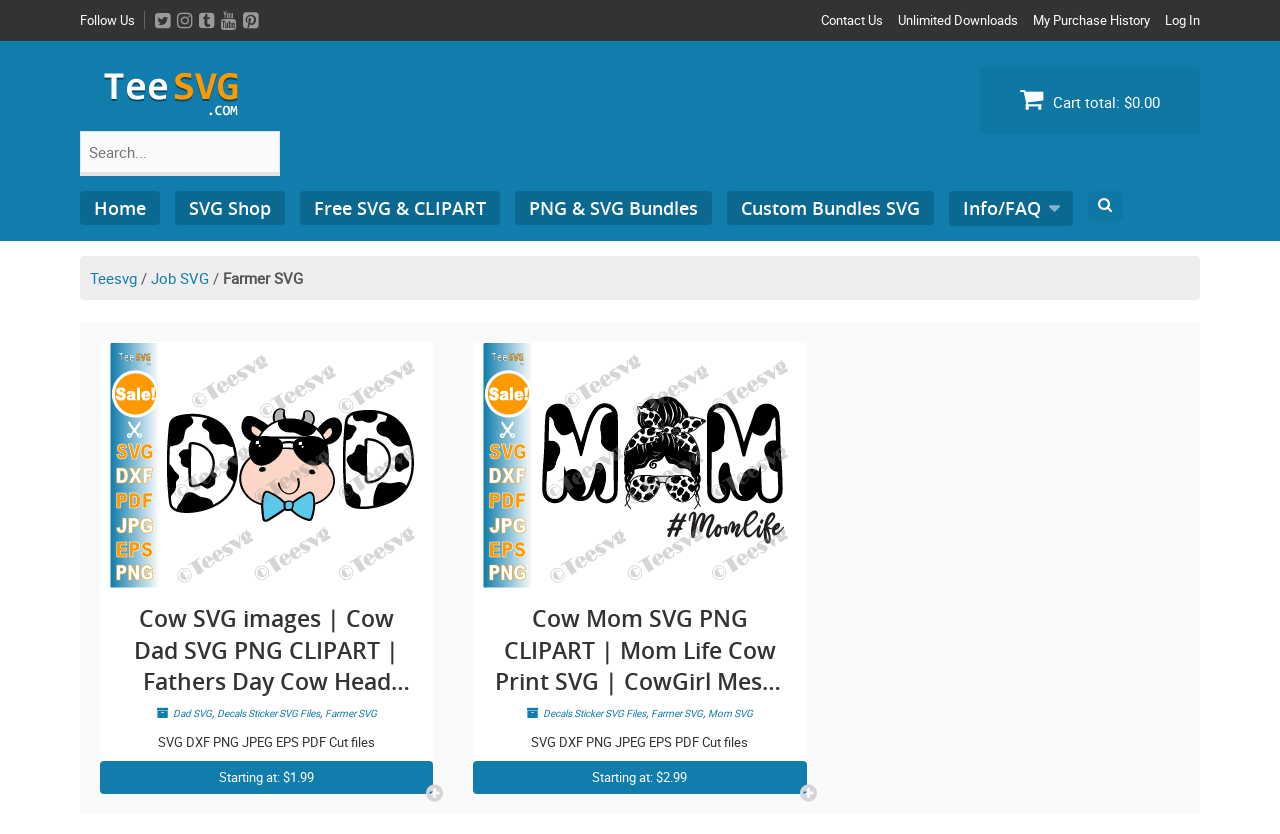Explain the webpage's design and content in an elaborate manner.

The webpage is a shop for SVG cut files, specifically focused on farmer-themed designs. At the top, there is a navigation bar with links to "Follow Us" and various social media platforms, as well as a search bar. Below the navigation bar, there are links to "Contact Us", "Unlimited Downloads", "My Purchase History", and "Log In".

The main content of the page is divided into two sections. On the left, there is a menu with links to different categories, including "Home", "SVG Shop", "Free SVG & CLIPART", "PNG & SVG Bundles", and "Custom Bundles SVG". On the right, there is a list of farmer-themed SVG designs, including "Cow Head SVG images", "Cow SVG images", "Dad SVG", "Decals Sticker SVG Files", and "Farmer SVG". Each design has a corresponding image and a brief description.

Some of the designs have additional information, such as "CowGirl shirt svg Cow Mom SVG PNG CLIPART | Mom Life Cow Print | Messy Bun Heifer Momma Mama Birthday Mothers Day Farmer Decal Shirt Design" and "Cow Mom SVG PNG CLIPART | Mom Life Cow Print SVG | CowGirl Messy Bun Heifer Momma Mama Birthday Mothers Day Farmer Decal Shirt Design". These designs have images and headings that provide more details about the design.

At the bottom of the page, there is a section with links to "Info/FAQ" and another search bar. There are also some icons, including a cart icon with a total of $0.00.